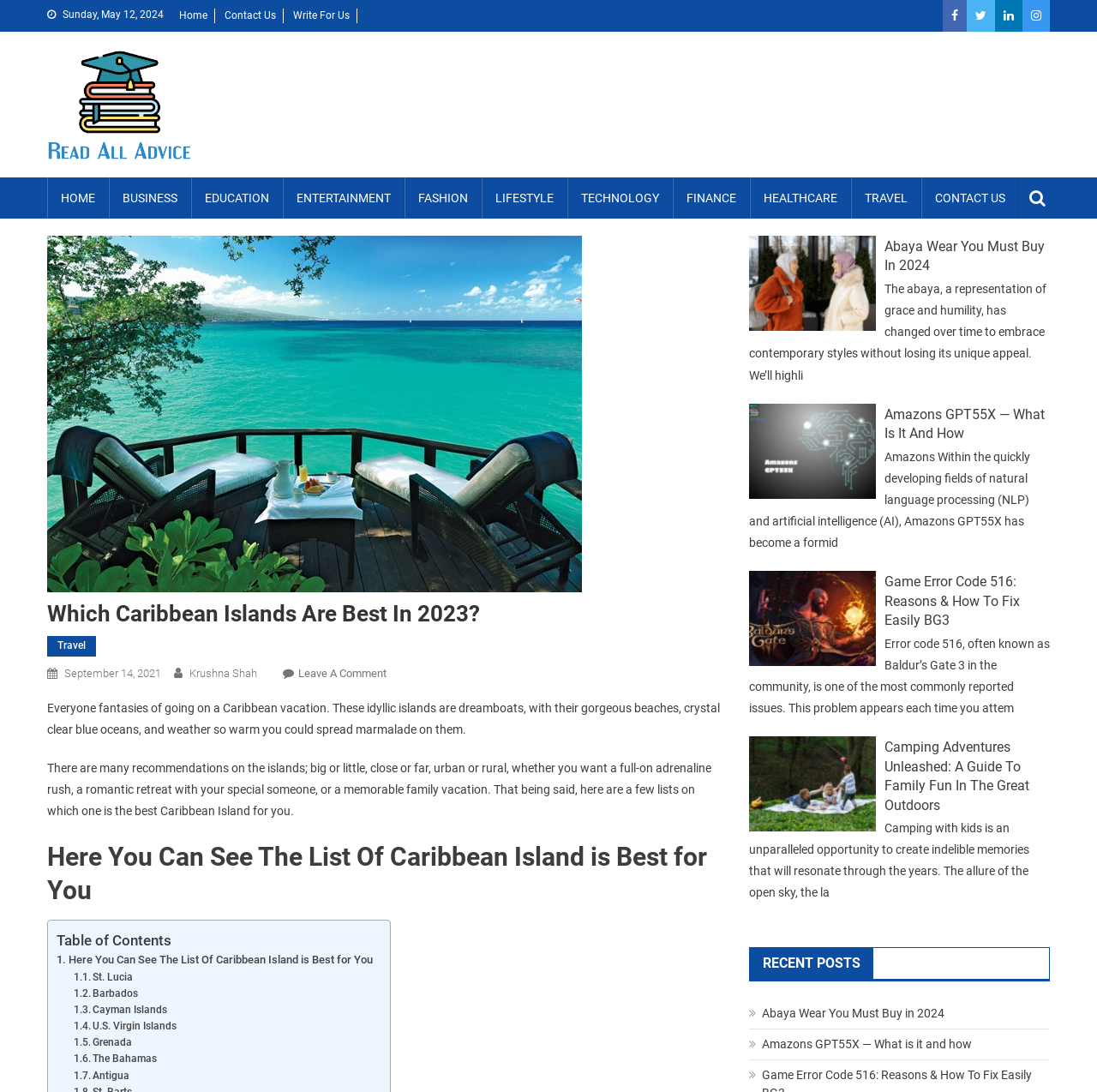Answer the question using only a single word or phrase: 
What is the title of the section below the main heading?

Here You Can See The List Of Caribbean Island is Best for You